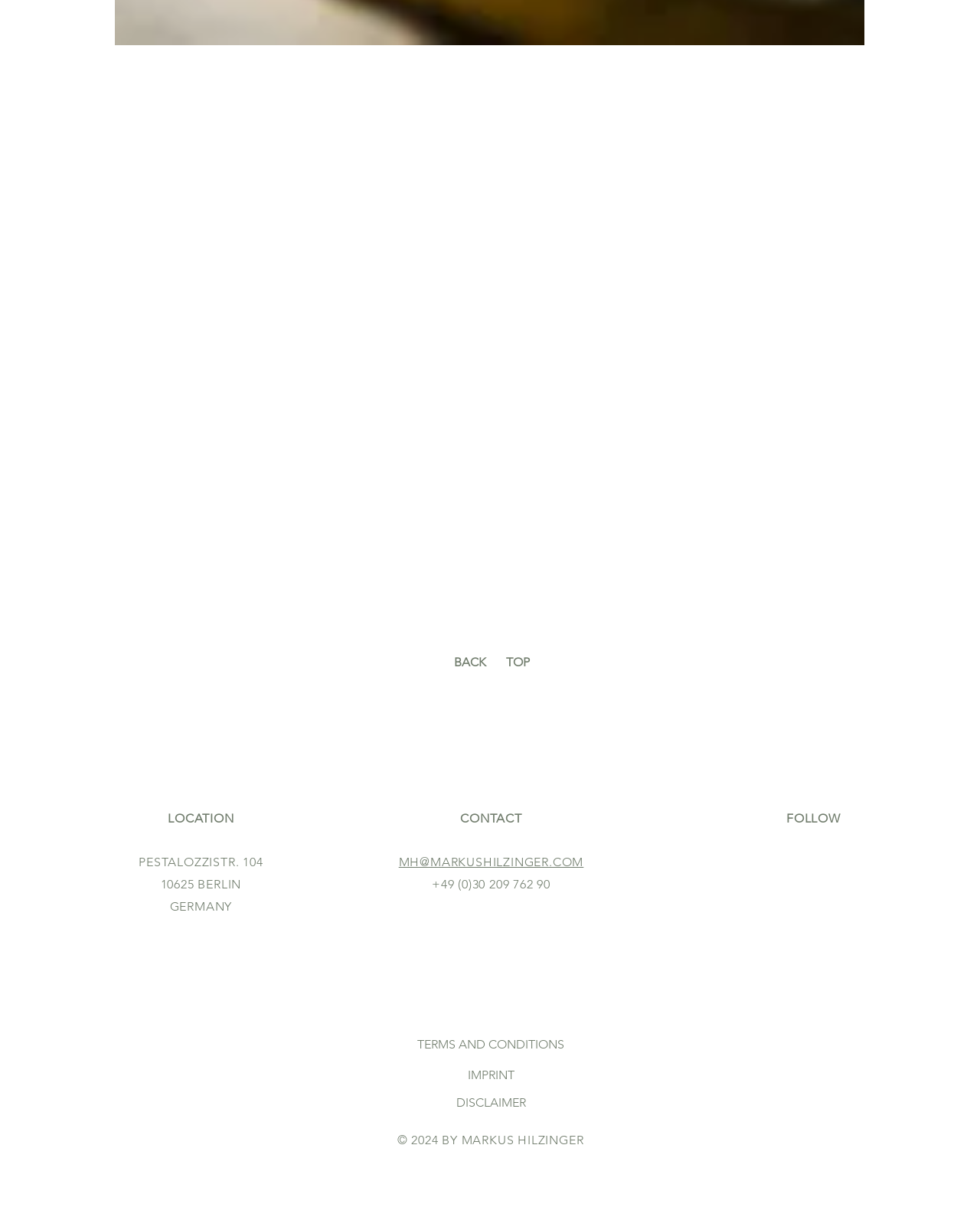Provide the bounding box coordinates of the HTML element this sentence describes: "Latebreaking: Aquatic Ecology". The bounding box coordinates consist of four float numbers between 0 and 1, i.e., [left, top, right, bottom].

None